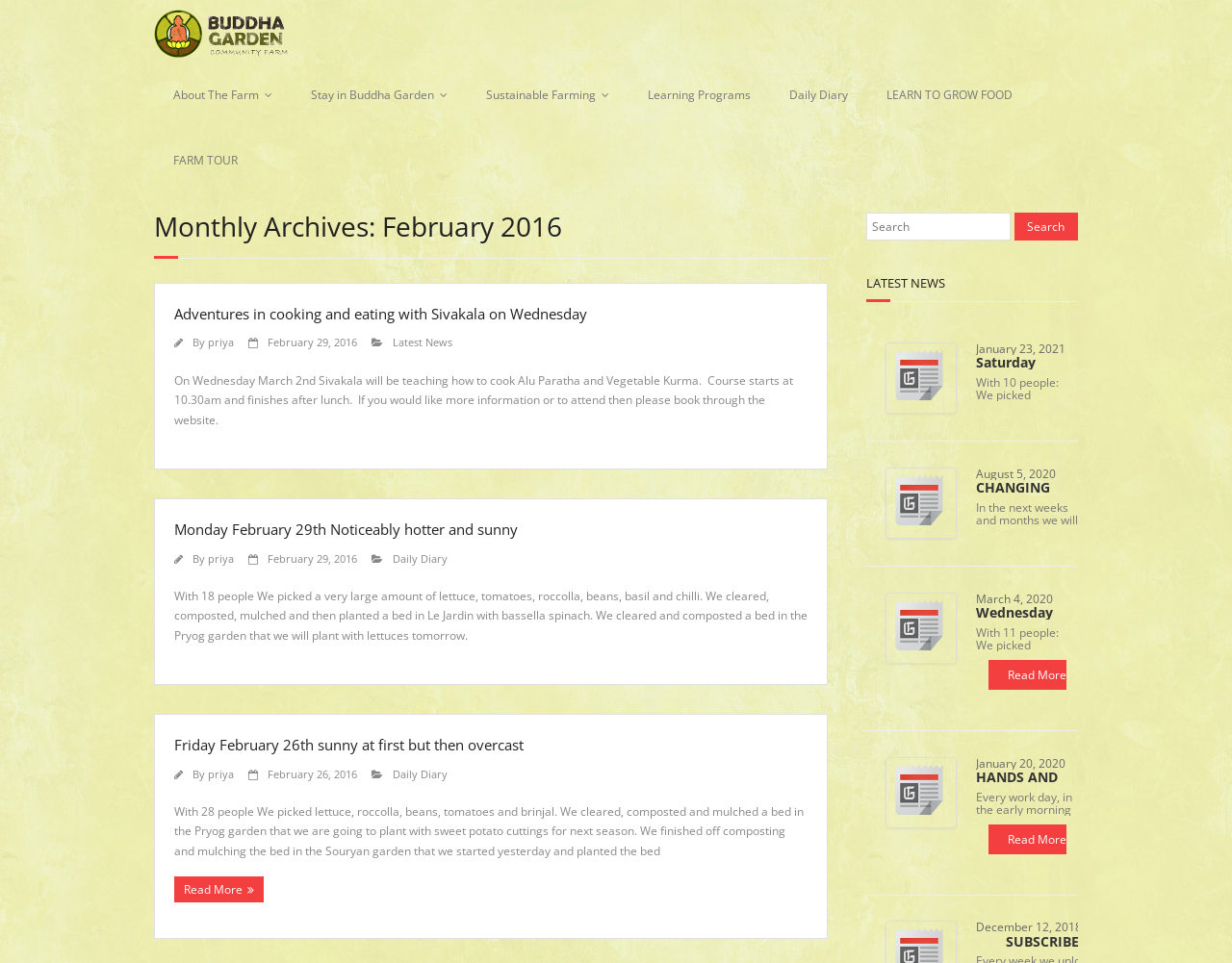Provide a brief response to the question below using a single word or phrase: 
How many links are in the 'LATEST NEWS' section?

5